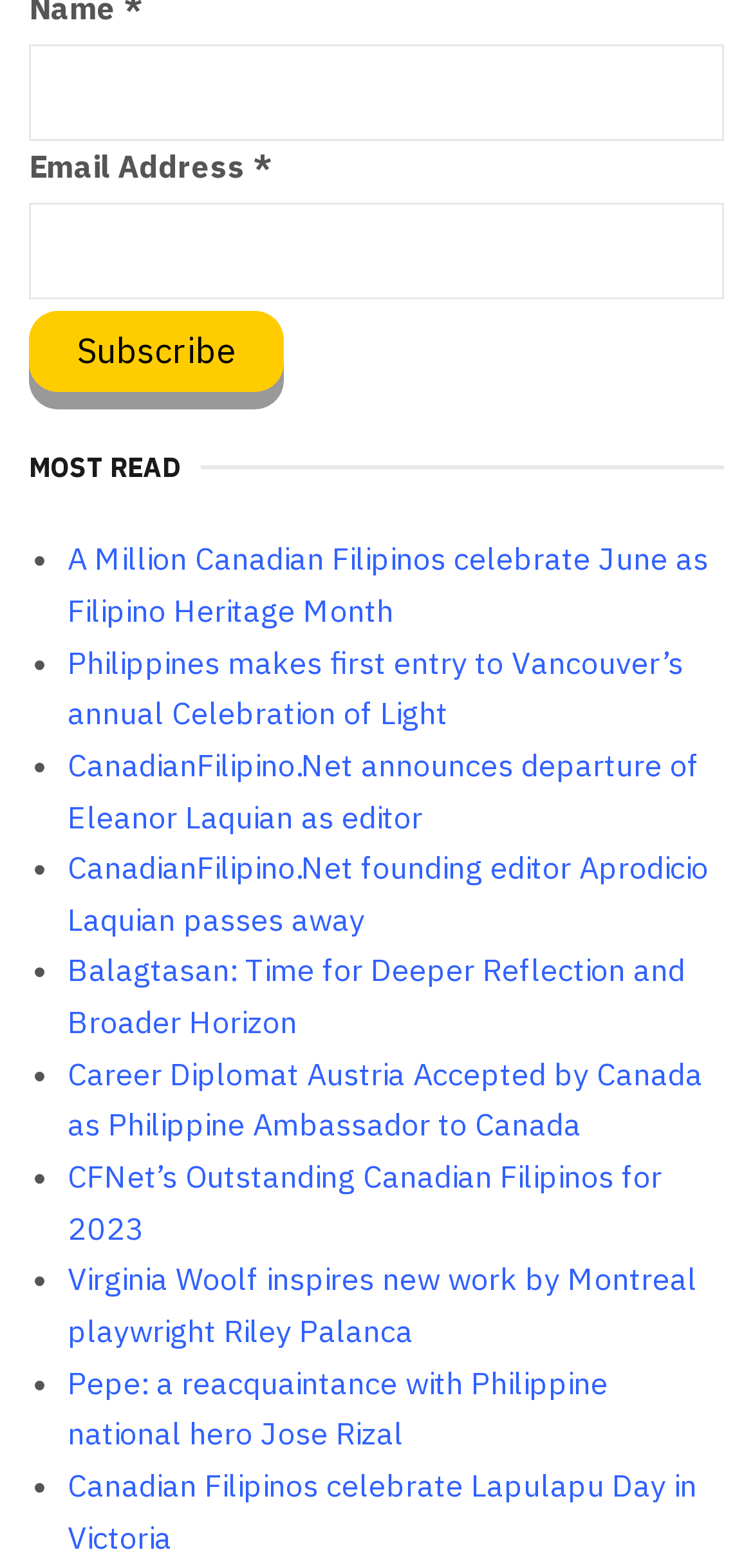How many articles are listed on the page?
Provide a one-word or short-phrase answer based on the image.

10